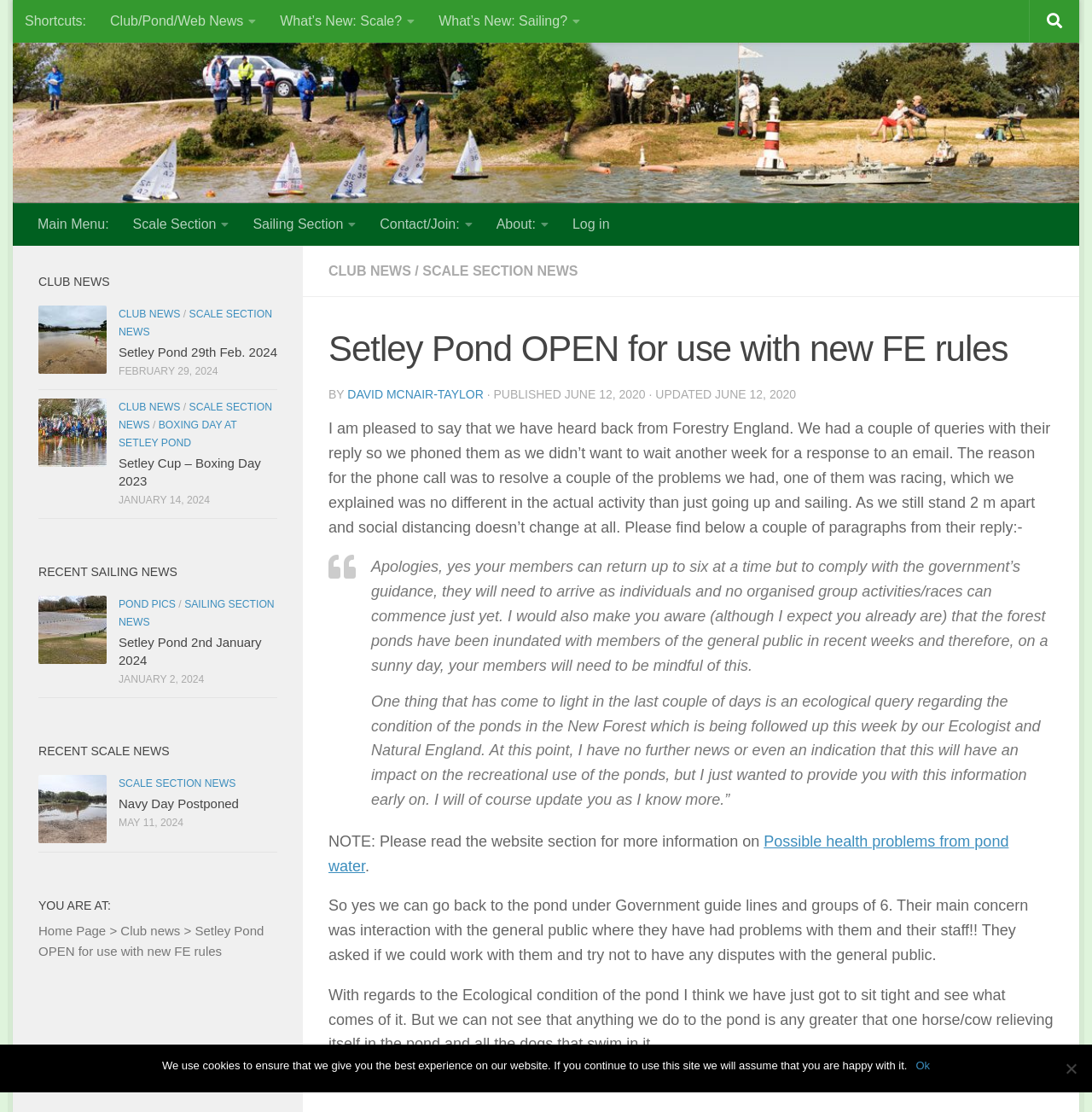Use a single word or phrase to answer the question:
What is the date of the latest sailing news?

JANUARY 2, 2024